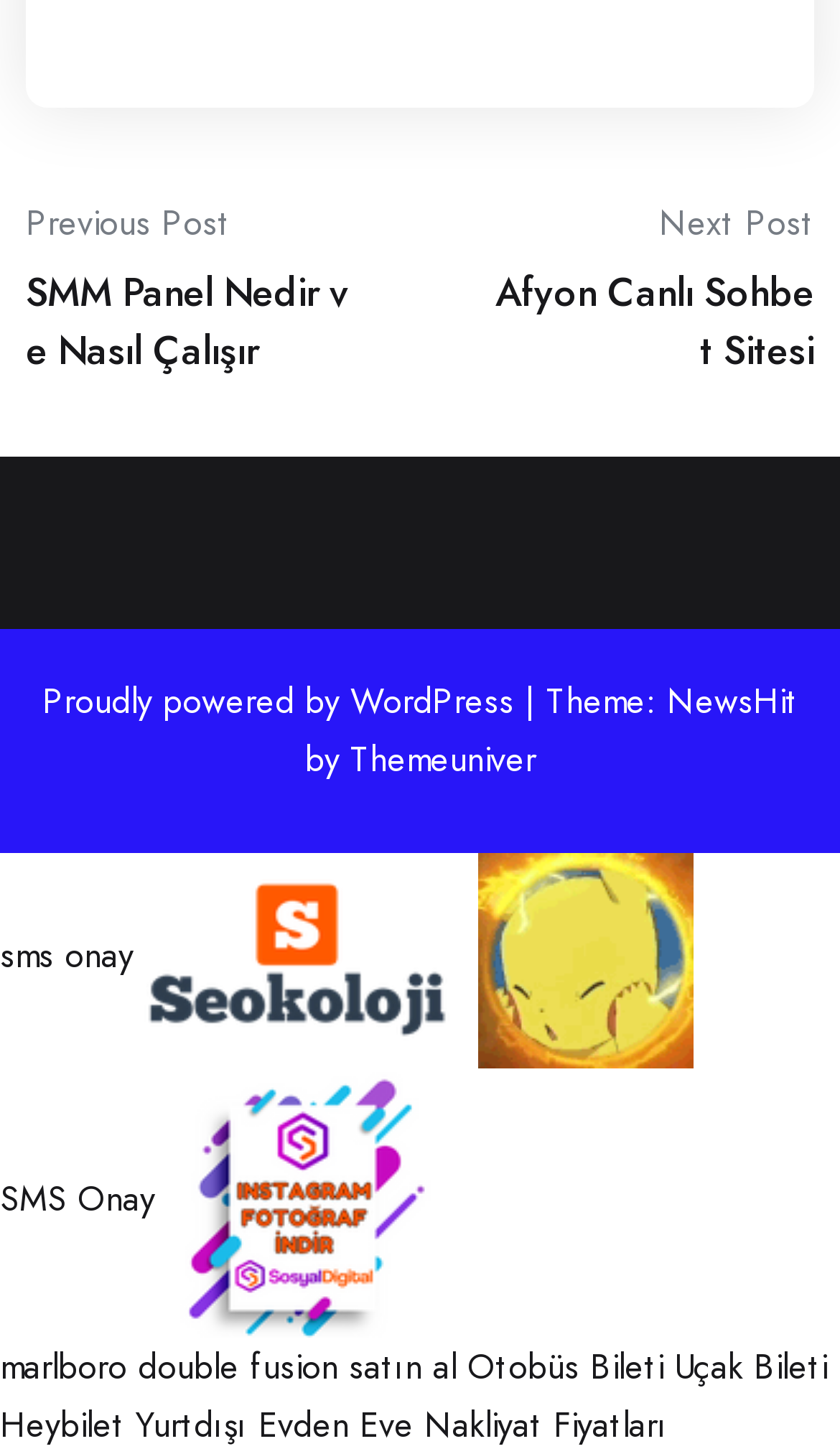Please identify the bounding box coordinates of the element on the webpage that should be clicked to follow this instruction: "Read about us". The bounding box coordinates should be given as four float numbers between 0 and 1, formatted as [left, top, right, bottom].

None